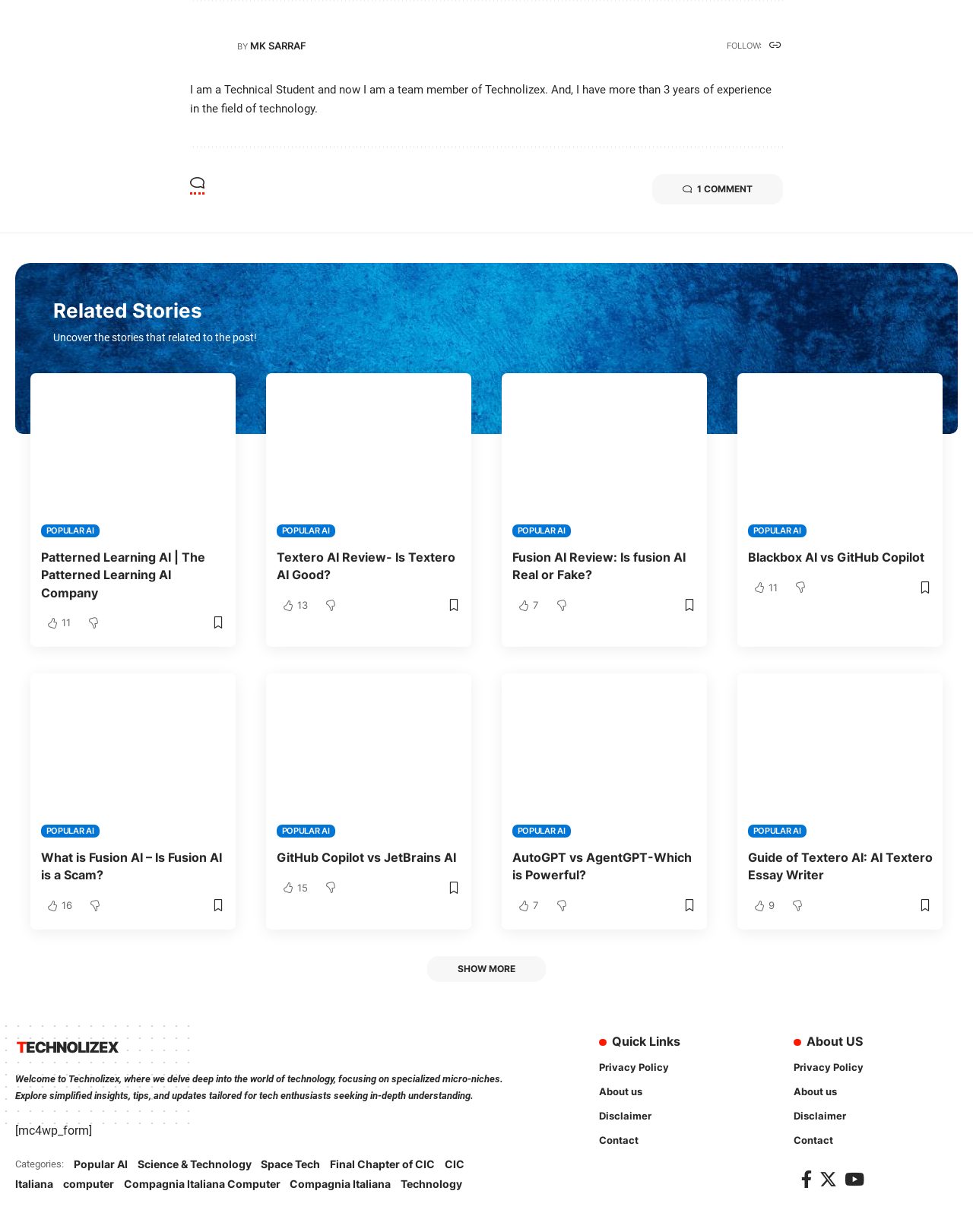Determine the bounding box coordinates for the area you should click to complete the following instruction: "Read the 'Related Stories' section".

[0.055, 0.244, 0.208, 0.26]